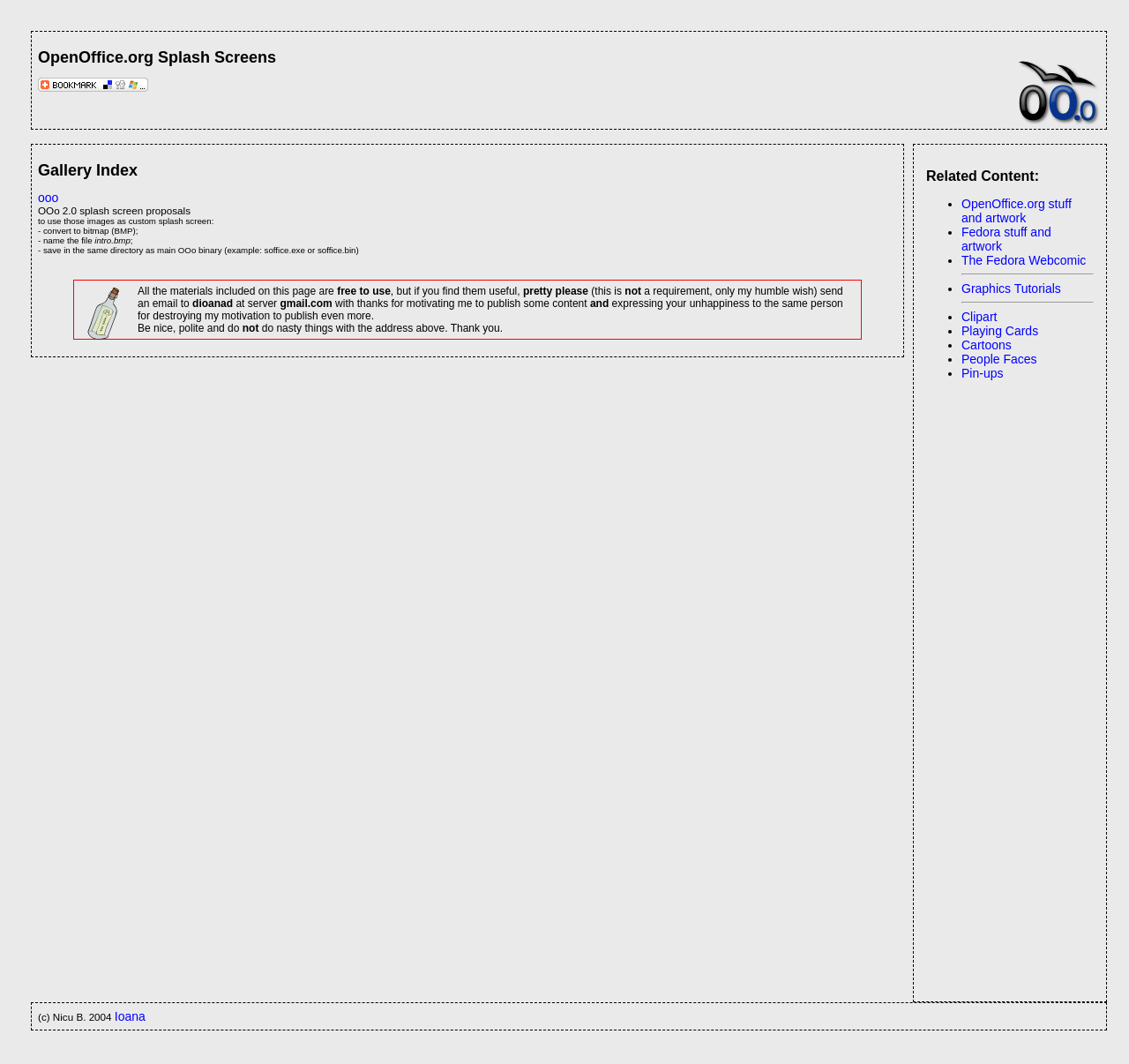From the webpage screenshot, predict the bounding box coordinates (top-left x, top-left y, bottom-right x, bottom-right y) for the UI element described here: aria-label="Advertisement" name="aswift_1" title="Advertisement"

[0.832, 0.432, 0.957, 0.93]